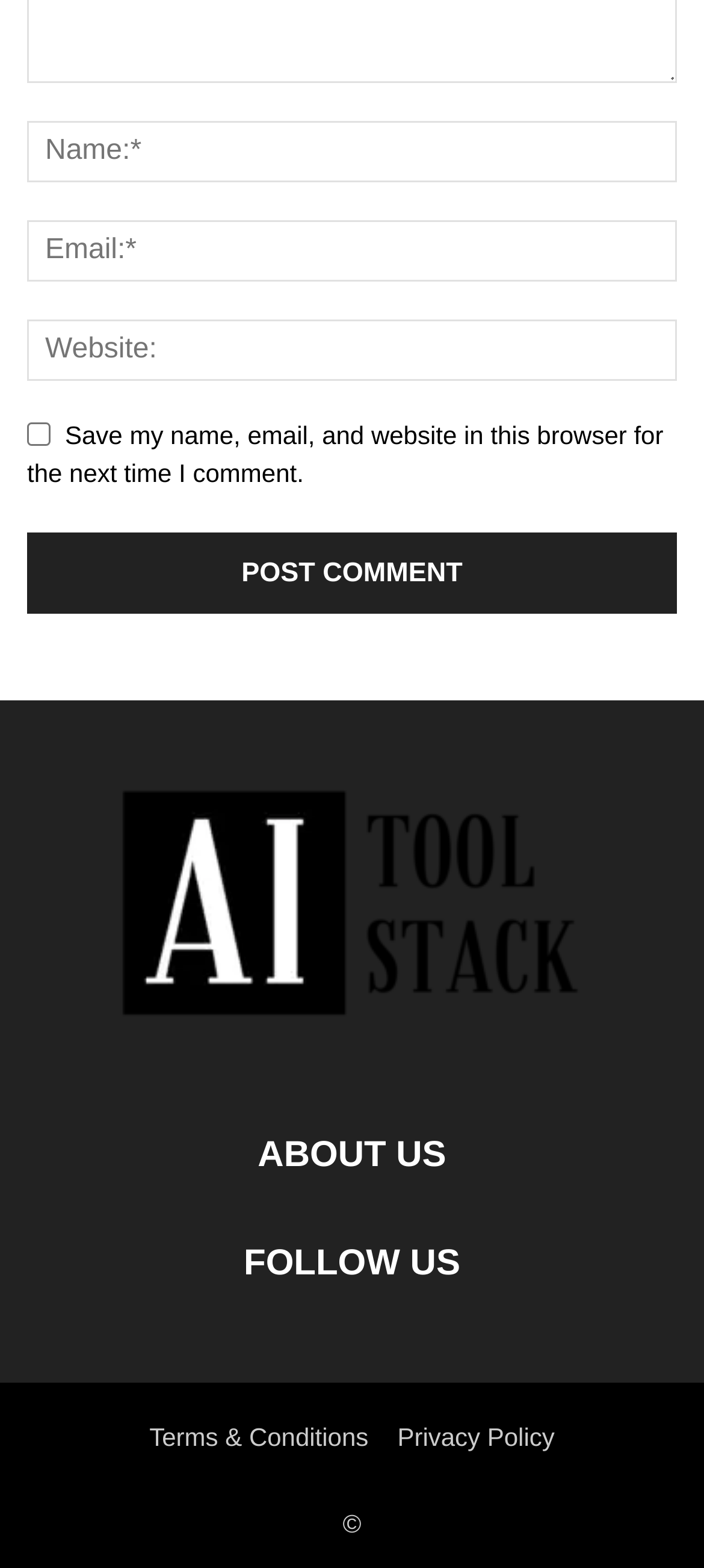Using the description "aria-label="Logo"", locate and provide the bounding box of the UI element.

[0.115, 0.658, 0.885, 0.677]